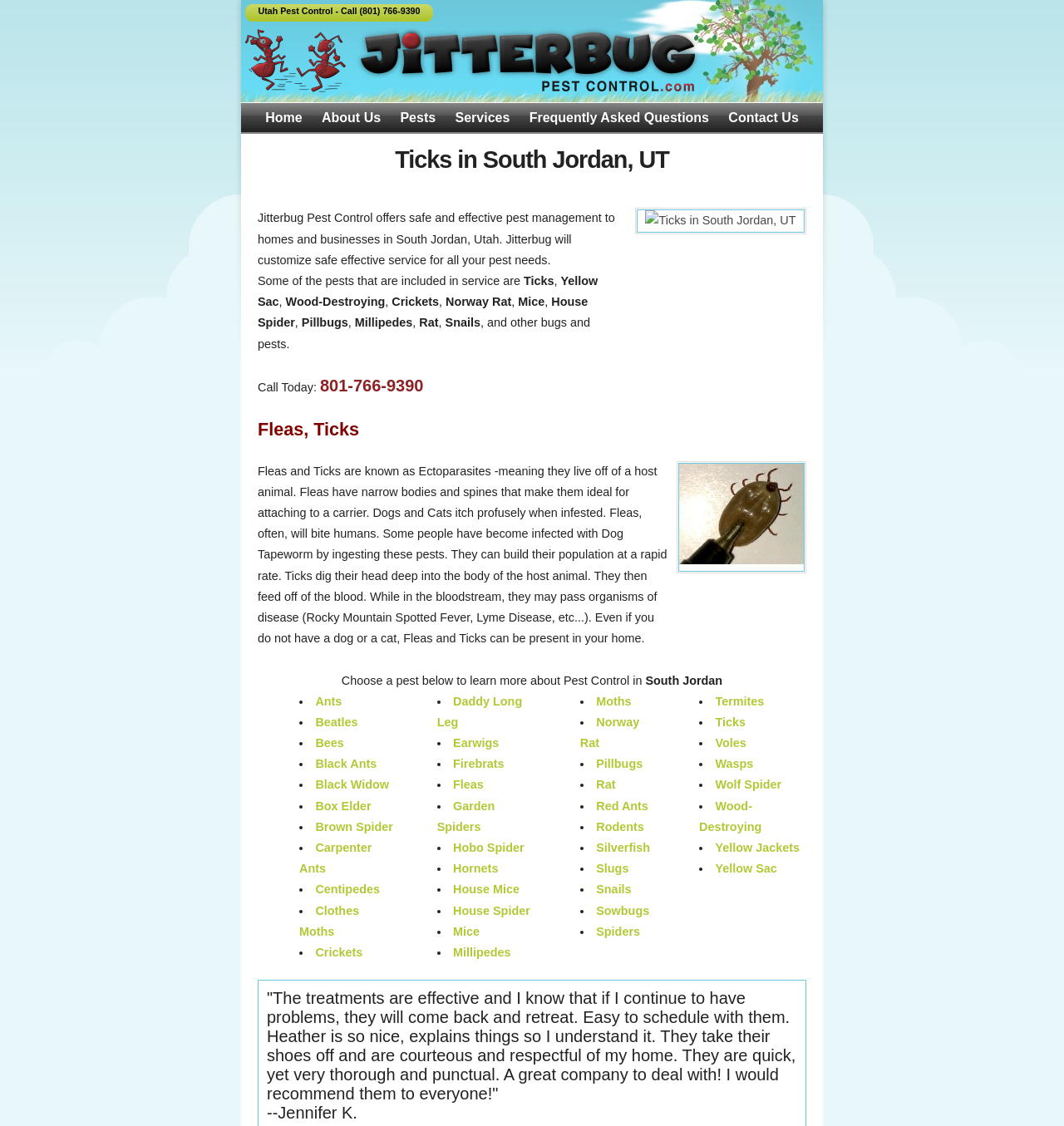Create a detailed narrative describing the layout and content of the webpage.

The webpage is about ticks in South Jordan, Utah, and provides information on pest control services. At the top, there is a logo image and a link to "Utah Pest Control" with a phone number. Below this, there is a navigation menu with links to "Home", "About Us", "Pests", "Services", "Frequently Asked Questions", and "Contact Us".

The main content of the page is divided into two sections. The left section has a heading "Ticks in South Jordan, UT" and provides information on ticks, including their behavior, health risks, and how they can be controlled. There is also an image of a tick in this section.

The right section has a list of pests, including ants, beetles, bees, and many others, with links to more information on each pest. The list is divided into three columns, with each column containing a subset of the pests.

At the bottom of the page, there is a section with a heading "Fleas, Ticks" and provides more information on fleas and ticks, including their behavior, health risks, and how they can be controlled. There is also an image of fleas and ticks in this section.

Overall, the webpage provides a wealth of information on ticks and other pests, as well as pest control services in South Jordan, Utah.